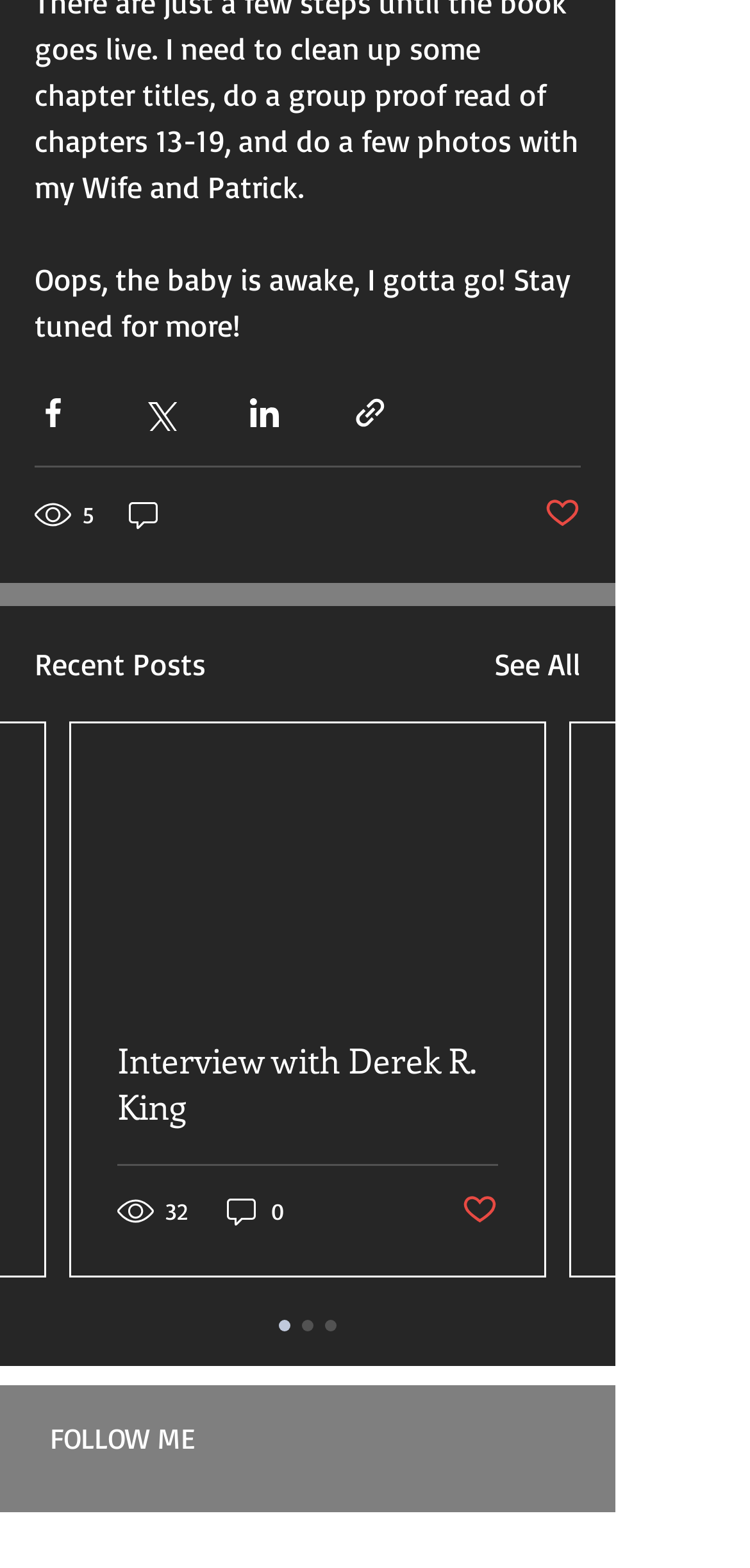Identify the bounding box coordinates necessary to click and complete the given instruction: "Read the article".

[0.095, 0.462, 0.726, 0.813]